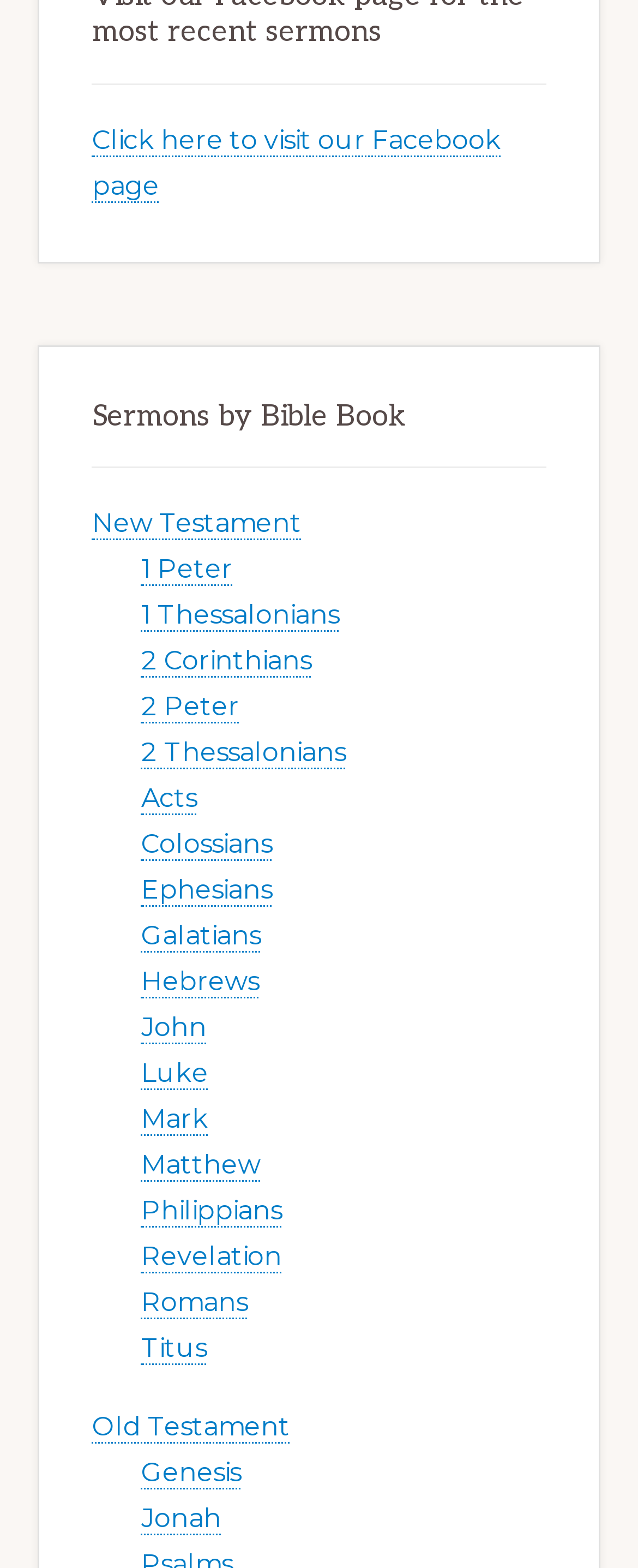What social media platform is linked on this page?
Using the image, give a concise answer in the form of a single word or short phrase.

Facebook